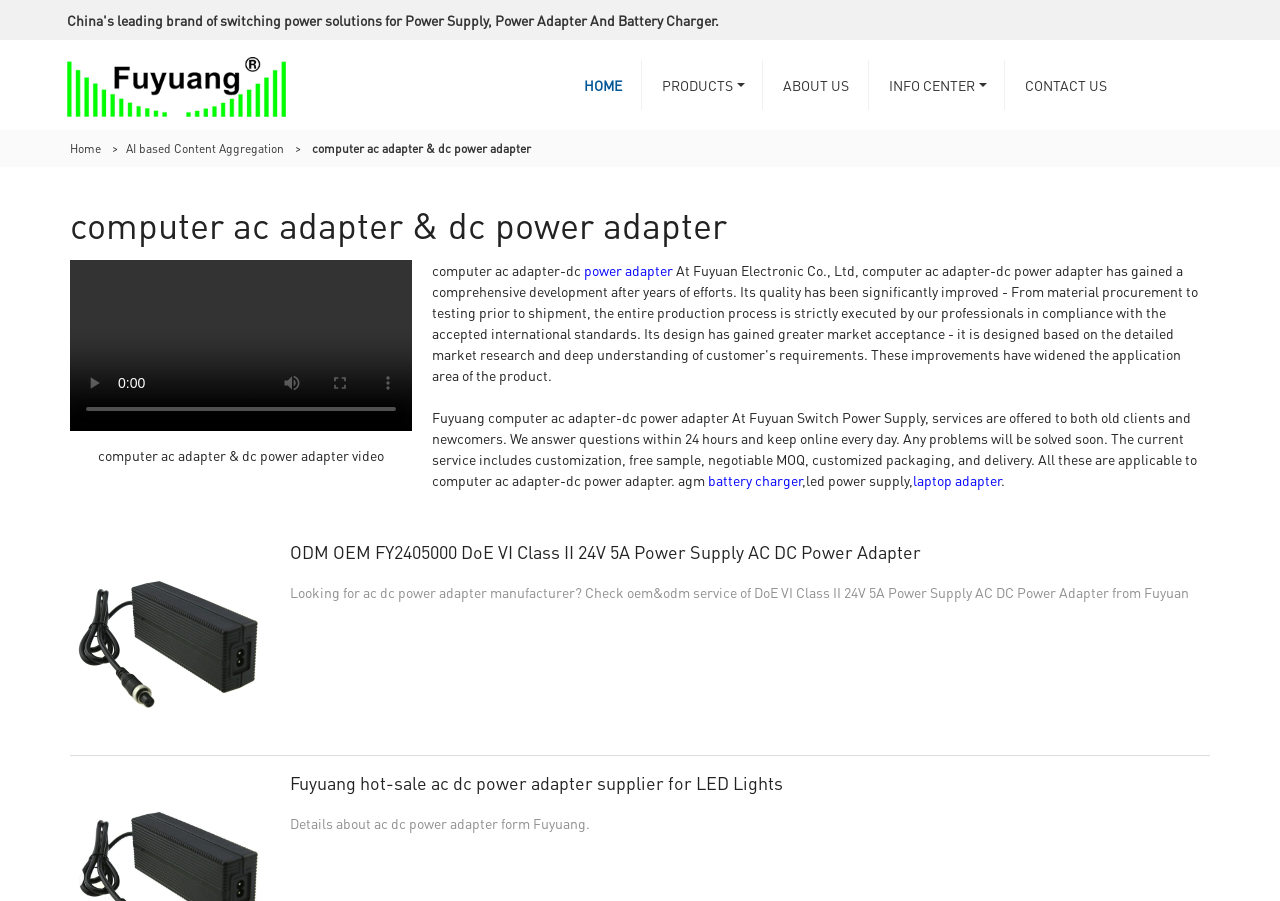Produce a meticulous description of the webpage.

This webpage appears to be a product page for computer AC adapters and DC power adapters from Fuyuan. At the top, there is a navigation menu with links to "HOME", "PRODUCTS", "ABOUT US", "INFO CENTER", and "CONTACT US". Below the navigation menu, there is a heading that reads "computer ac adapter & dc power adapter".

On the left side of the page, there is a section with a video player that has buttons to play, mute, enter full screen, and show more media controls. The video player also has a slider to scrub through the video. Above the video player, there is a link to "Home" and a static text that reads "computer ac adapter & dc power adapter video".

To the right of the video player, there is a block of text that describes the services offered by Fuyuan, including customization, free samples, negotiable MOQ, customized packaging, and delivery. The text also mentions that these services are applicable to computer AC adapter-DC power adapters.

Below the text block, there is a link to a specific product, "ODM OEM FY2405000 DoE VI Class II 24V 5A Power Supply AC DC Power Adapter", which is accompanied by an image of the product. The link also has a brief description of the product and its manufacturer.

Throughout the page, there are several other links and static text elements that provide additional information about the products and services offered by Fuyuan.